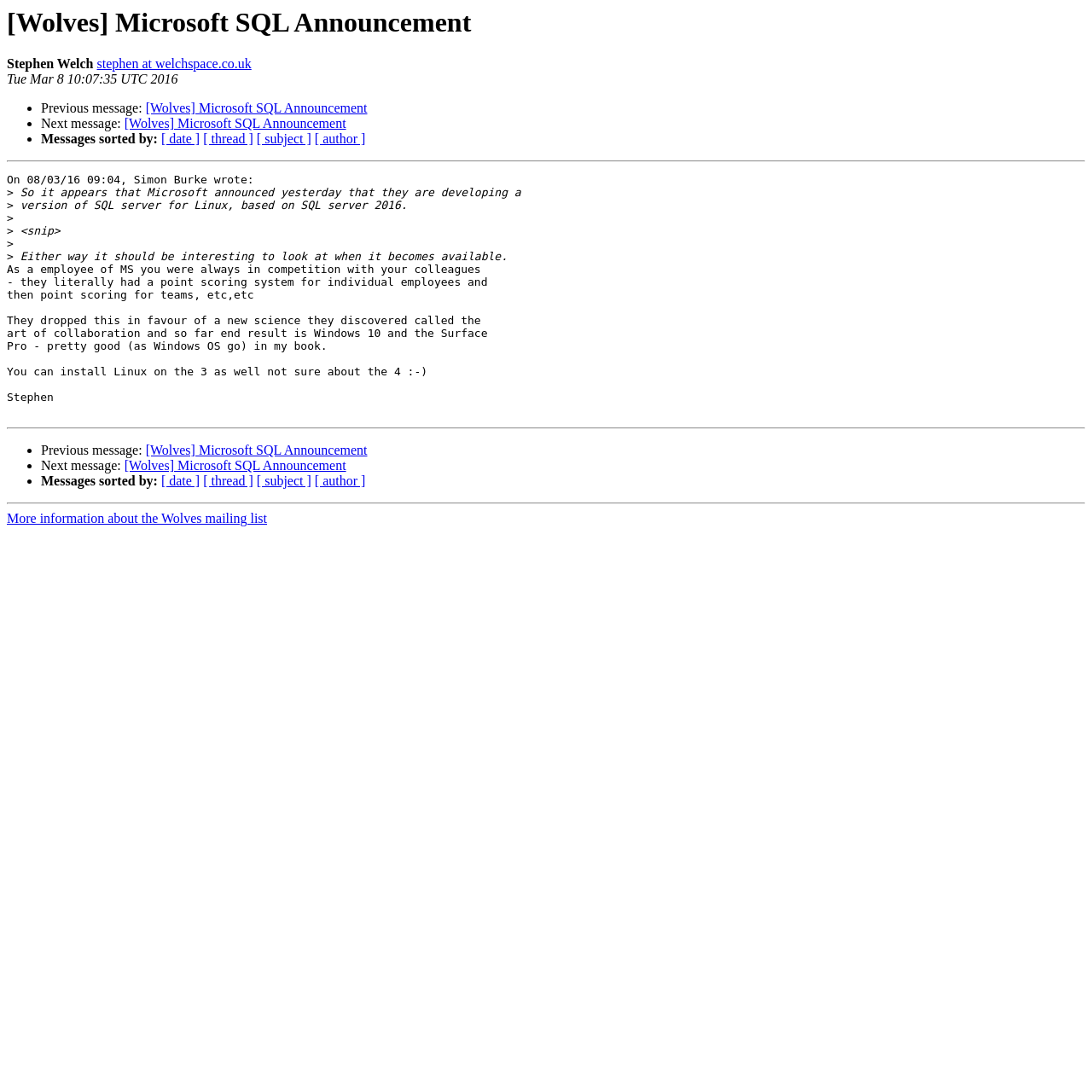Identify the bounding box of the HTML element described as: "[ date ]".

[0.148, 0.434, 0.183, 0.447]